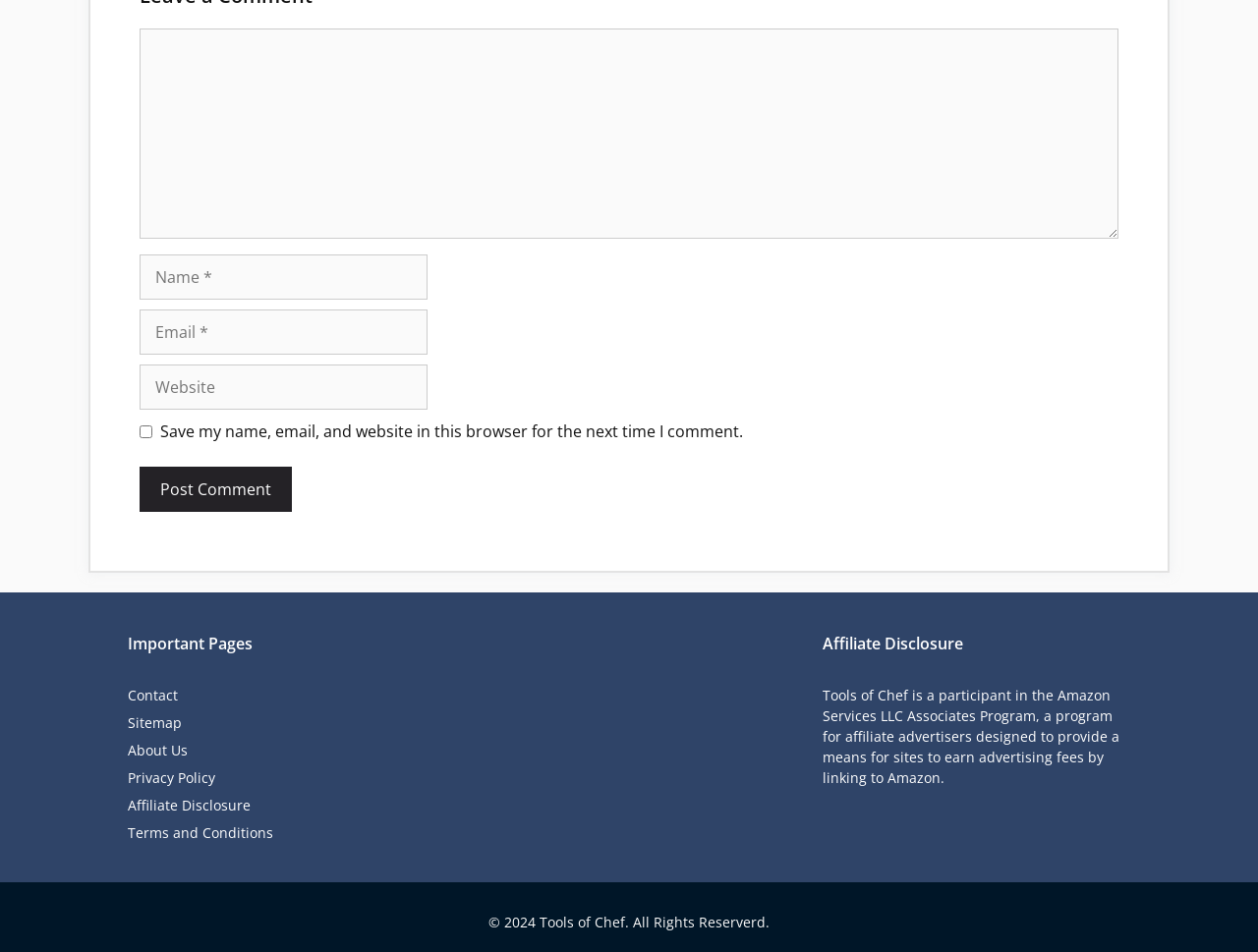Provide a one-word or brief phrase answer to the question:
What is the name of the affiliate program mentioned?

Amazon Services LLC Associates Program